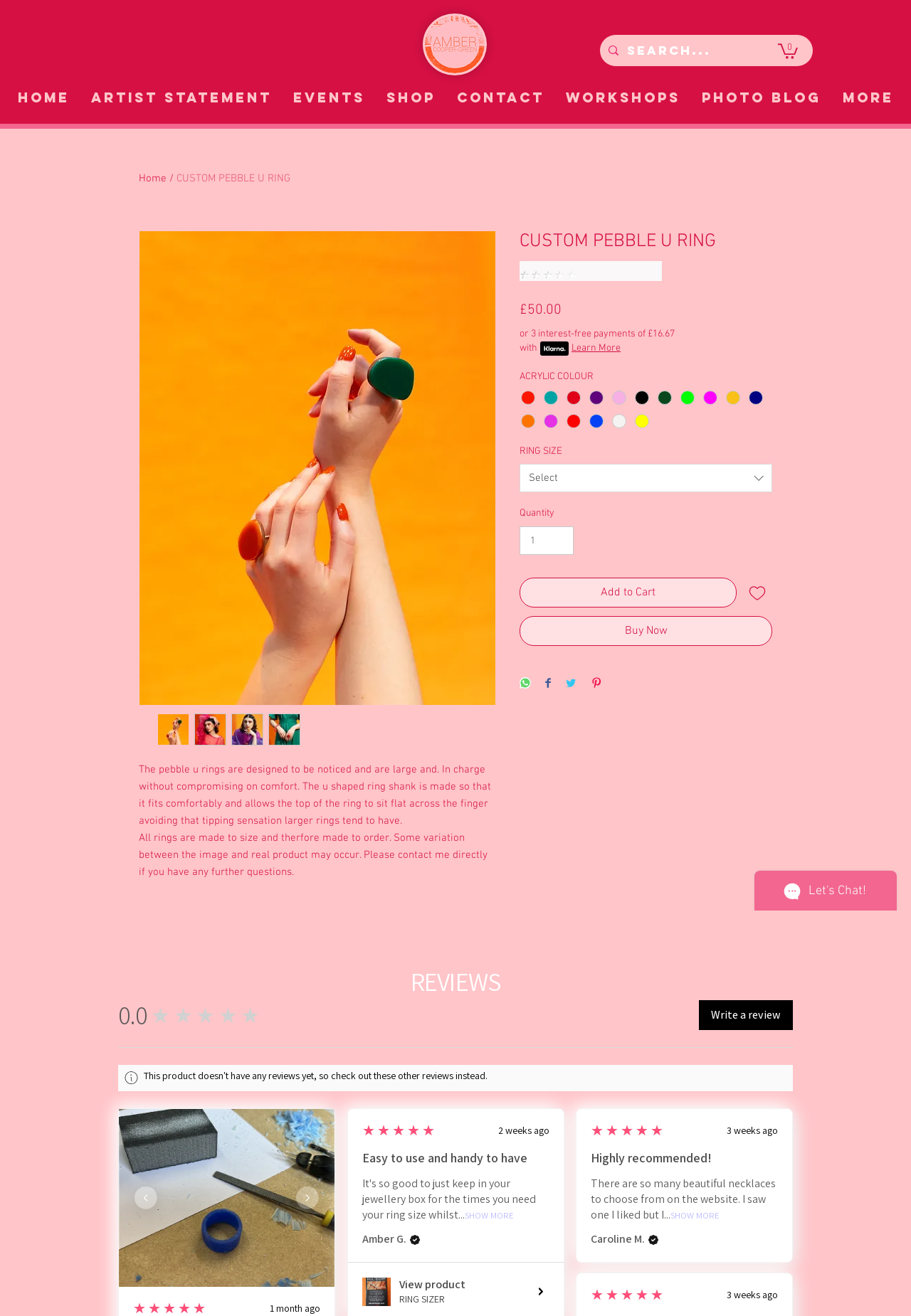Can you find the bounding box coordinates for the element to click on to achieve the instruction: "View cart"?

[0.854, 0.032, 0.876, 0.045]